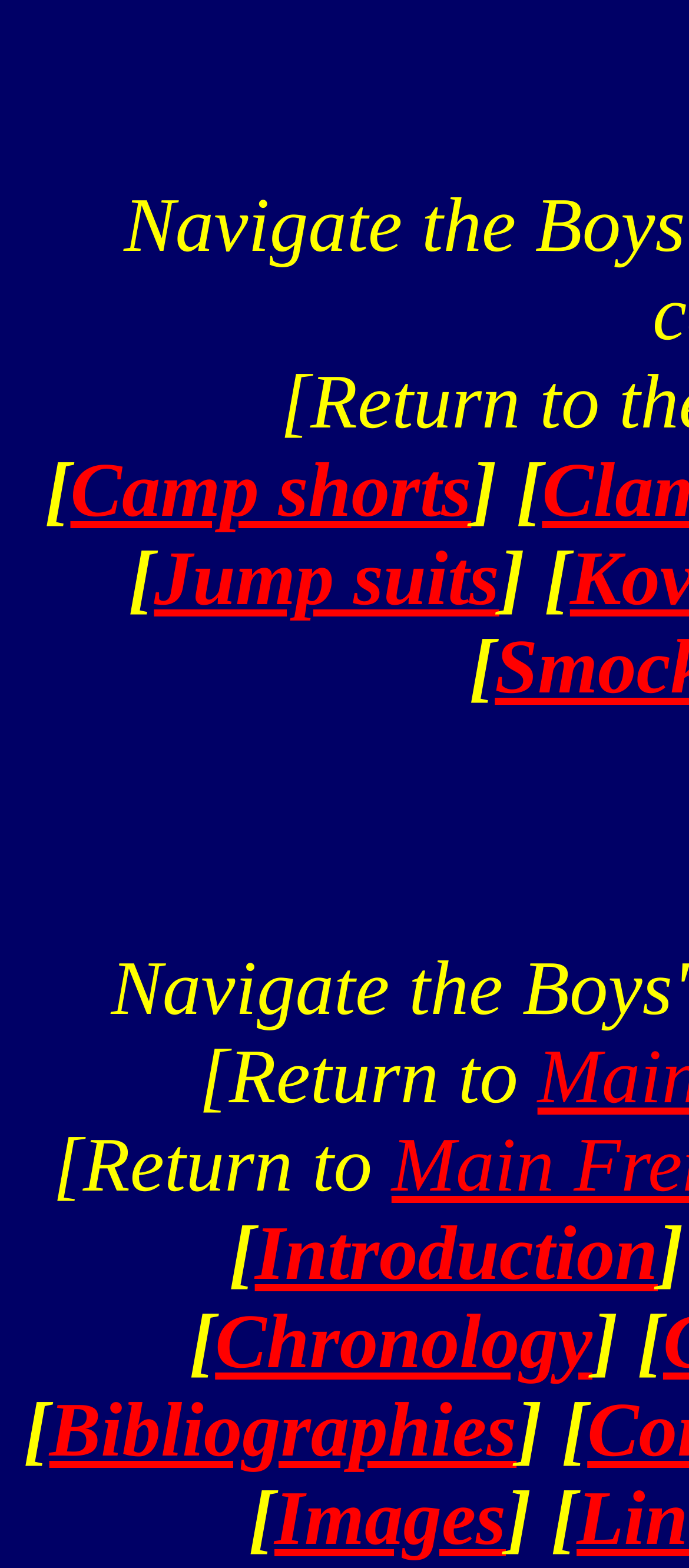Predict the bounding box of the UI element that fits this description: "Images".

[0.398, 0.942, 0.734, 0.996]